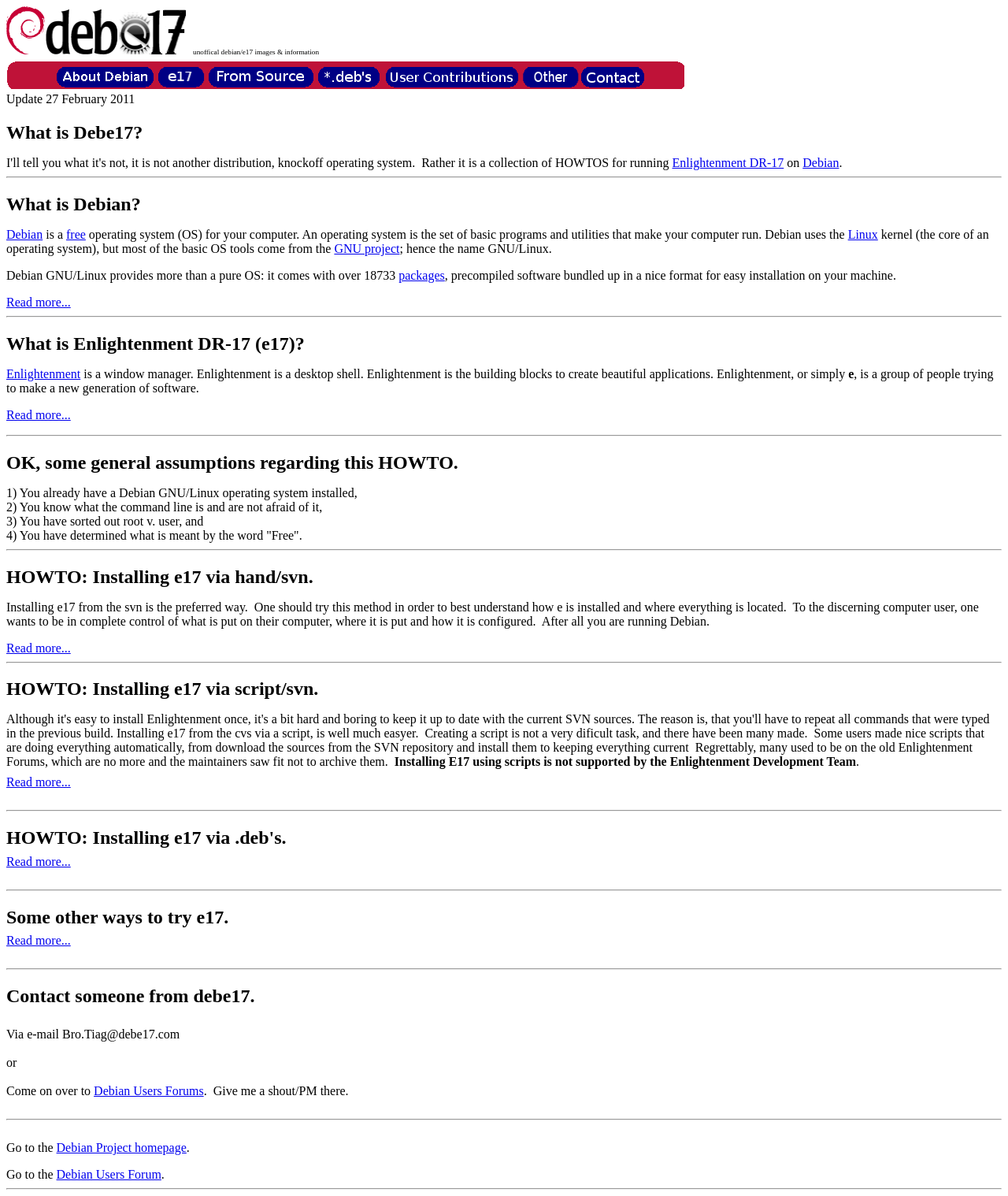Show the bounding box coordinates of the element that should be clicked to complete the task: "Explore the 'Algebra' category".

None